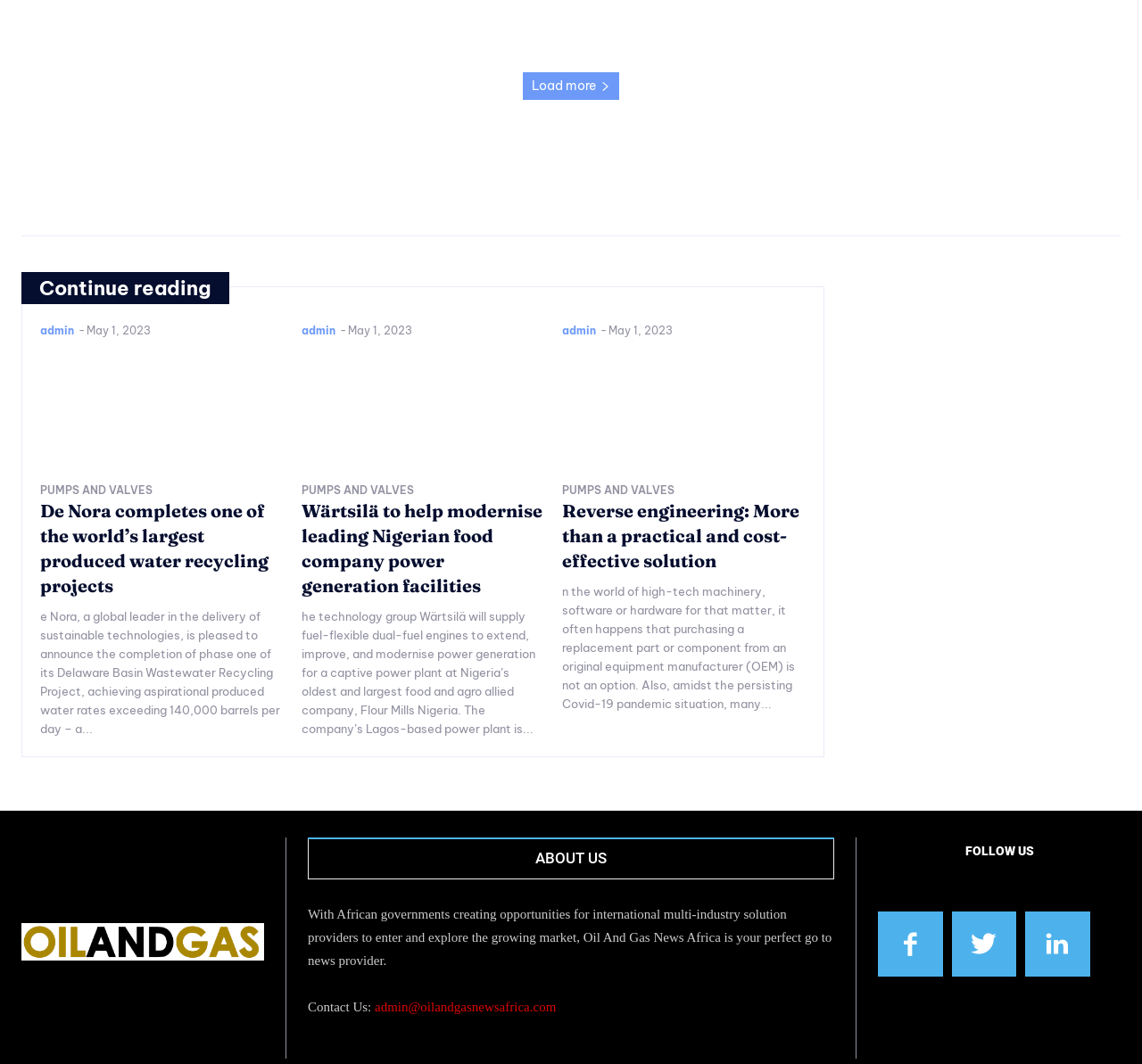Determine the bounding box coordinates of the clickable region to follow the instruction: "Visit the ABOUT US page".

[0.27, 0.787, 0.73, 0.827]